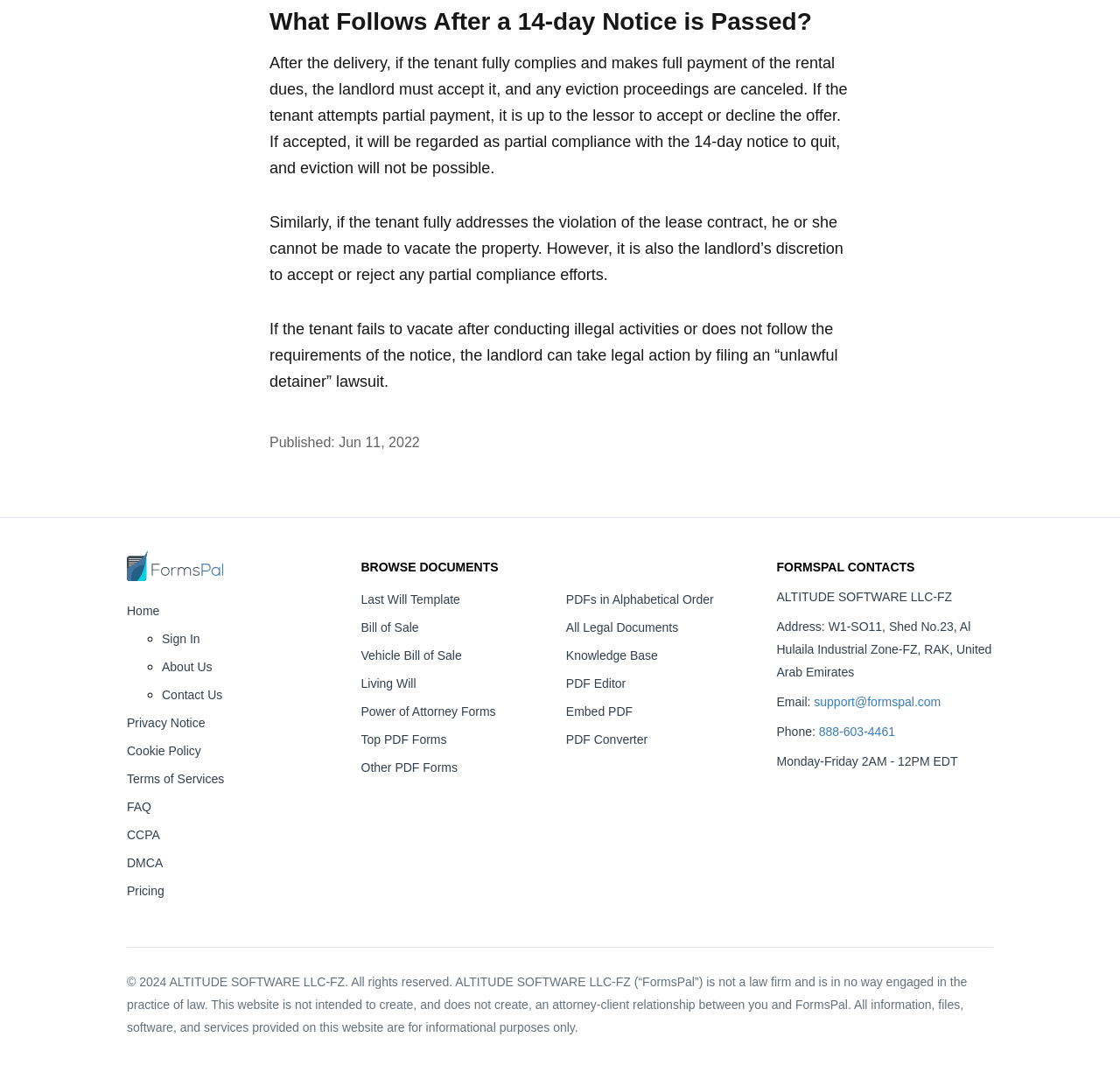What is the email address of the website support?
Answer with a single word or phrase by referring to the visual content.

support@formspal.com